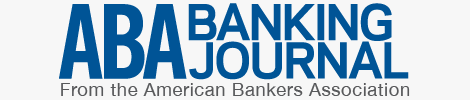What is stated in the gray subtitle below the primary title?
Answer the question with detailed information derived from the image.

The gray subtitle below the primary title reinforces the publication's authoritative voice in financial news and analysis by stating 'From the American Bankers Association'.